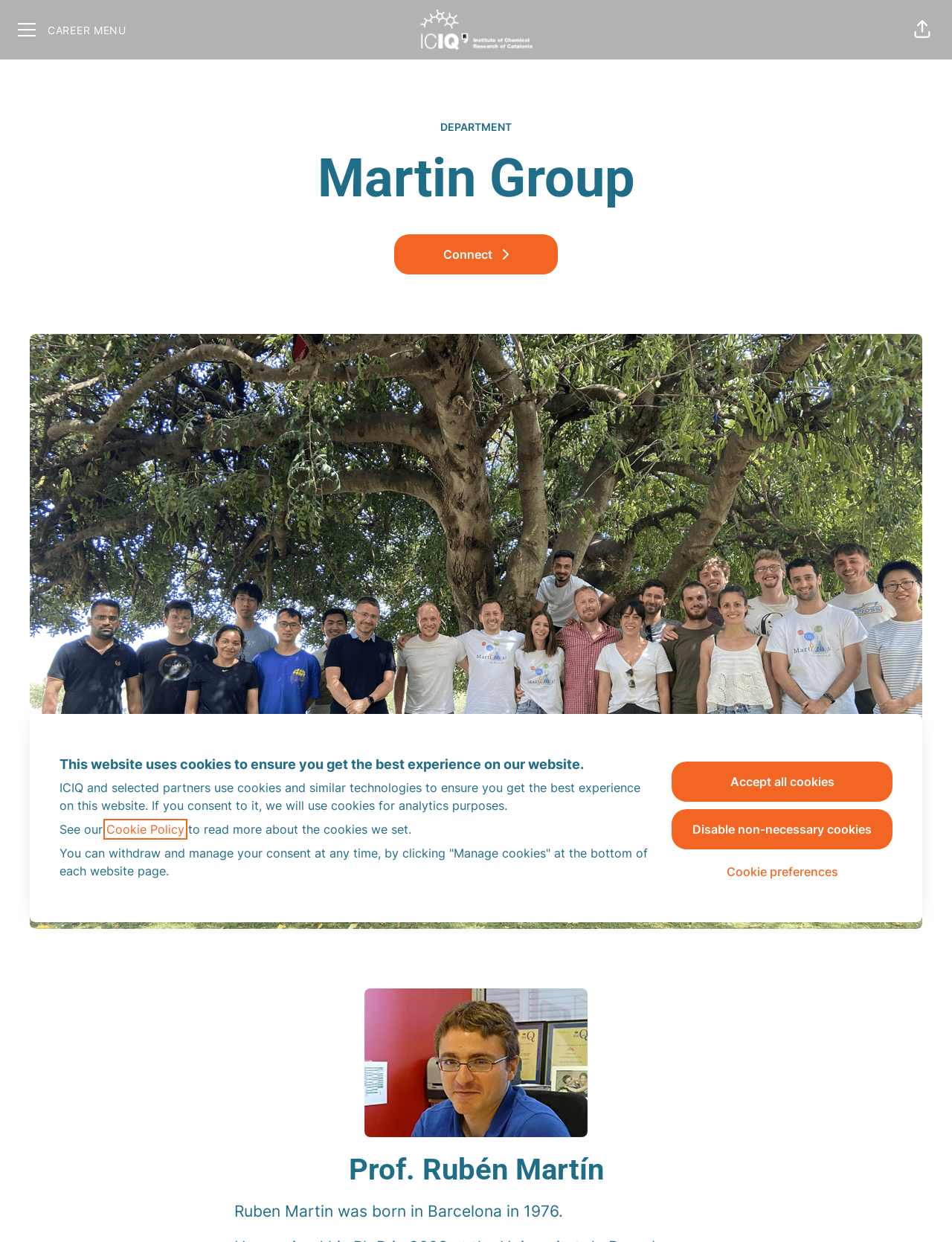Extract the main title from the webpage.

This website uses cookies to ensure you get the best experience on our website.